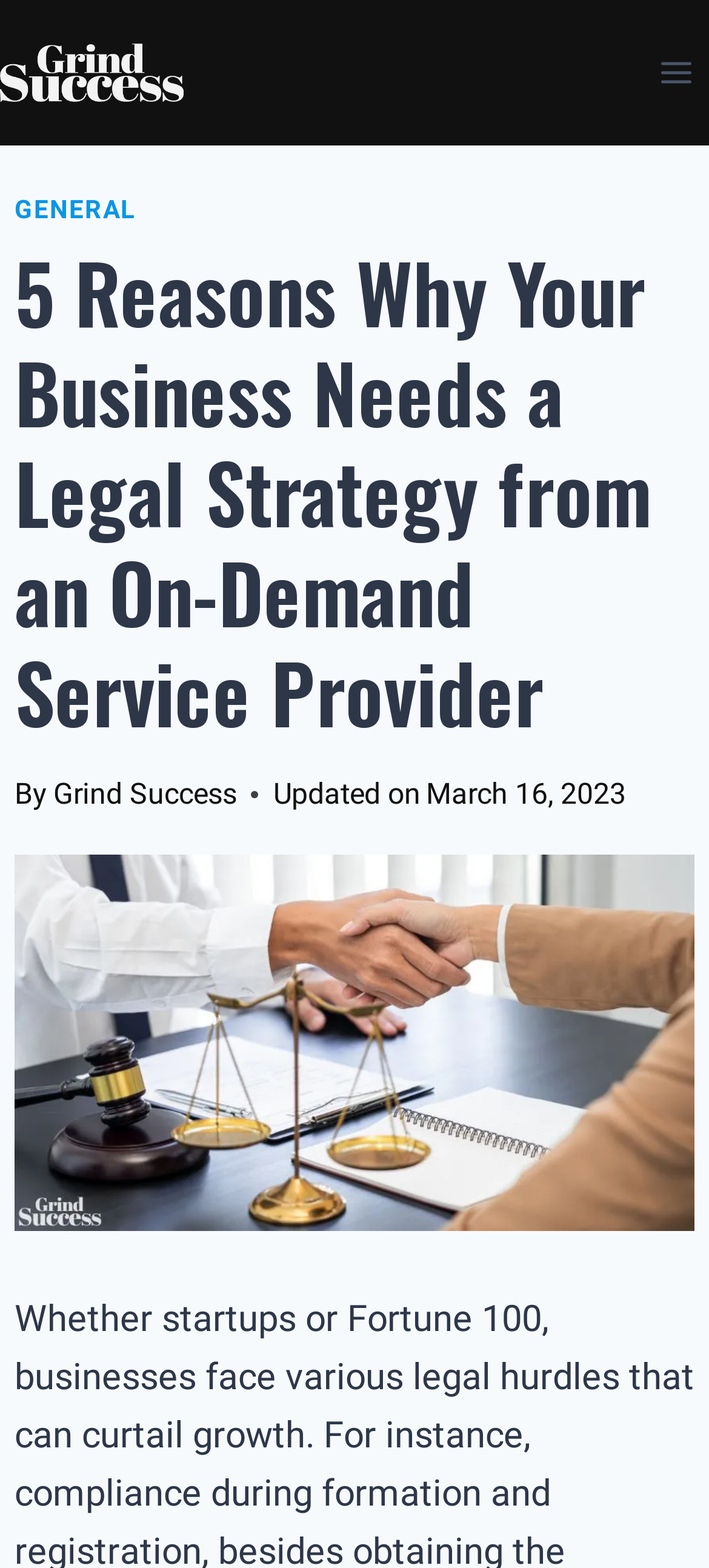Answer the question in a single word or phrase:
When was the article updated?

March 16, 2023